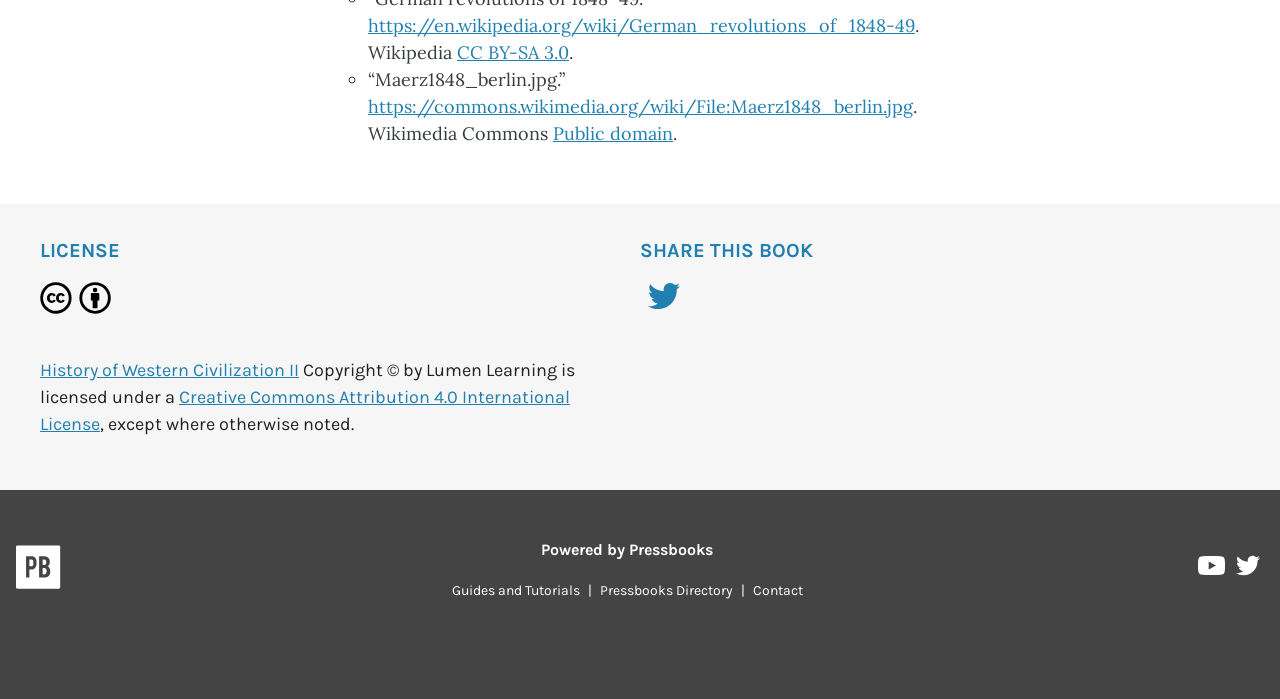Locate the UI element described as follows: "Guides and Tutorials". Return the bounding box coordinates as four float numbers between 0 and 1 in the order [left, top, right, bottom].

[0.347, 0.833, 0.459, 0.857]